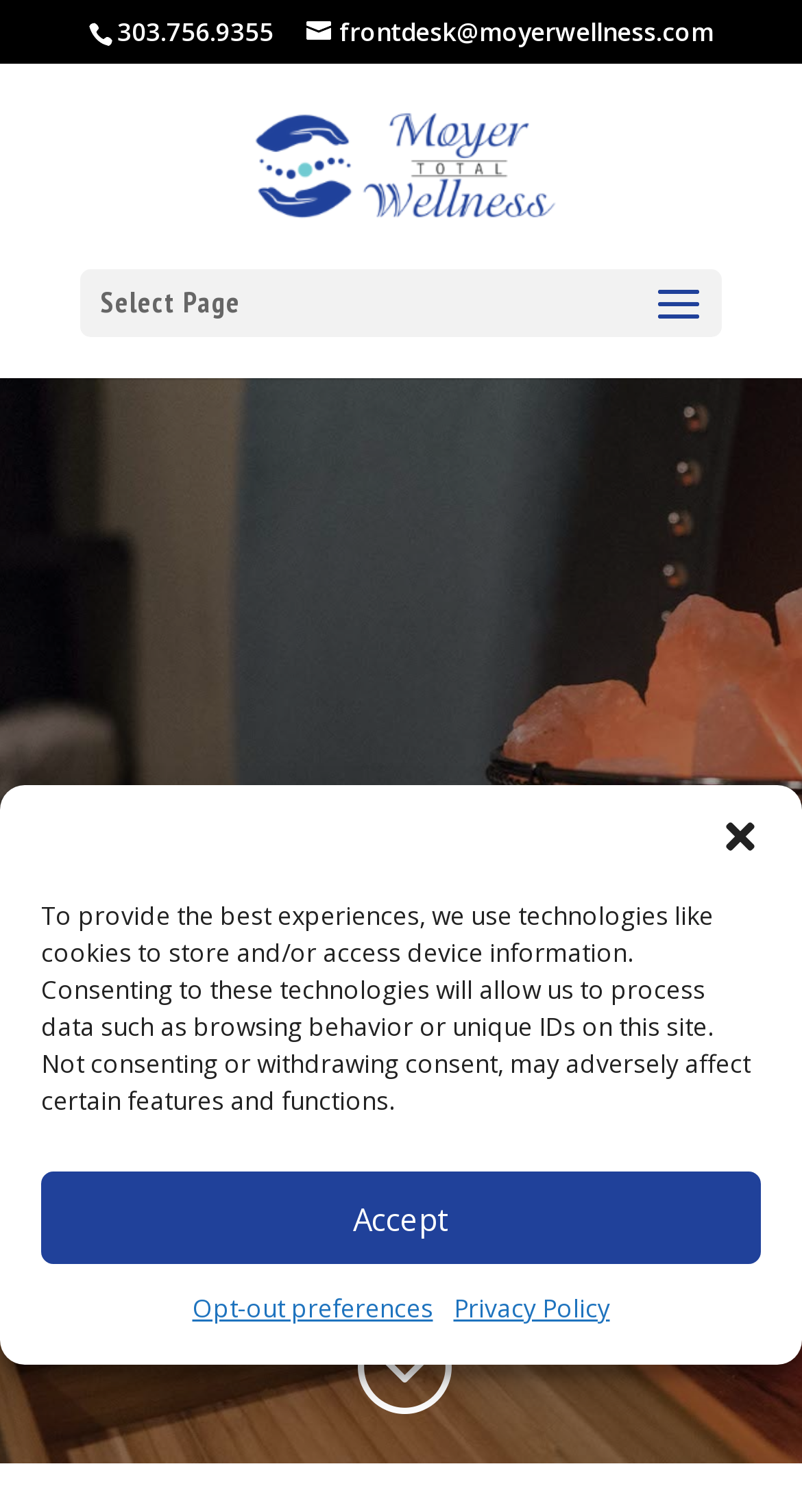Given the element description: "303.756.9355", predict the bounding box coordinates of the UI element it refers to, using four float numbers between 0 and 1, i.e., [left, top, right, bottom].

[0.11, 0.01, 0.374, 0.033]